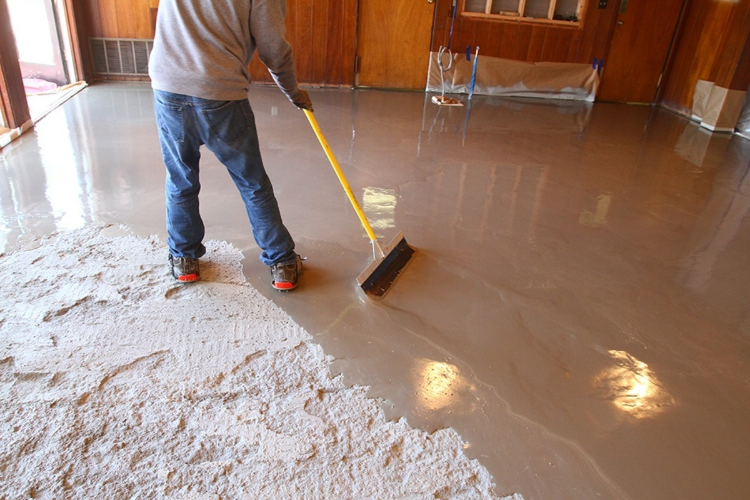What is the texture of the dry compound on the unfinished floor area?
Please craft a detailed and exhaustive response to the question.

The unfinished area of the floor displays a textured, granular mixture, likely the dry compound awaiting the screed application, as described in the caption.